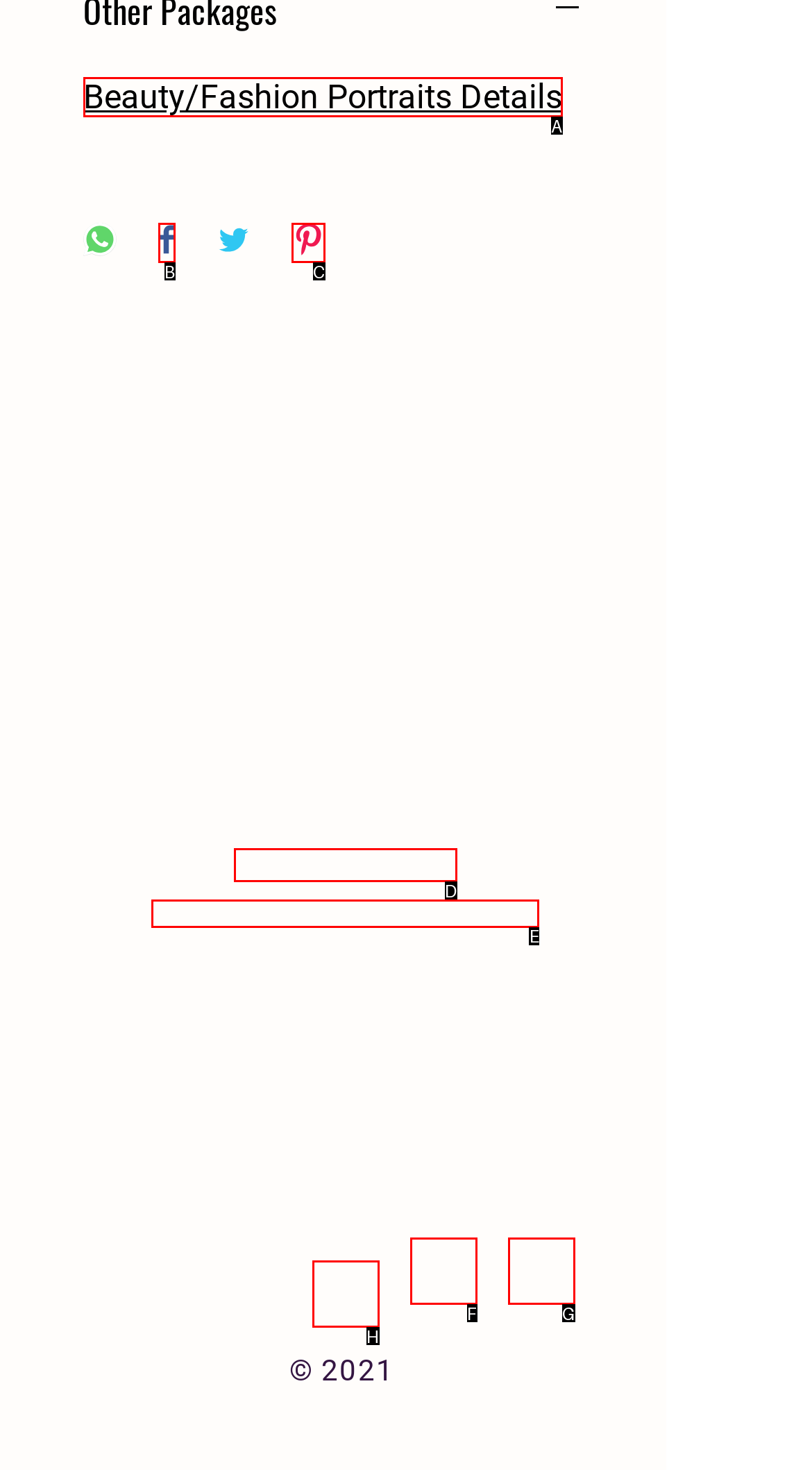Decide which UI element to click to accomplish the task: Send an email to info@videocreatorslounge.com
Respond with the corresponding option letter.

E